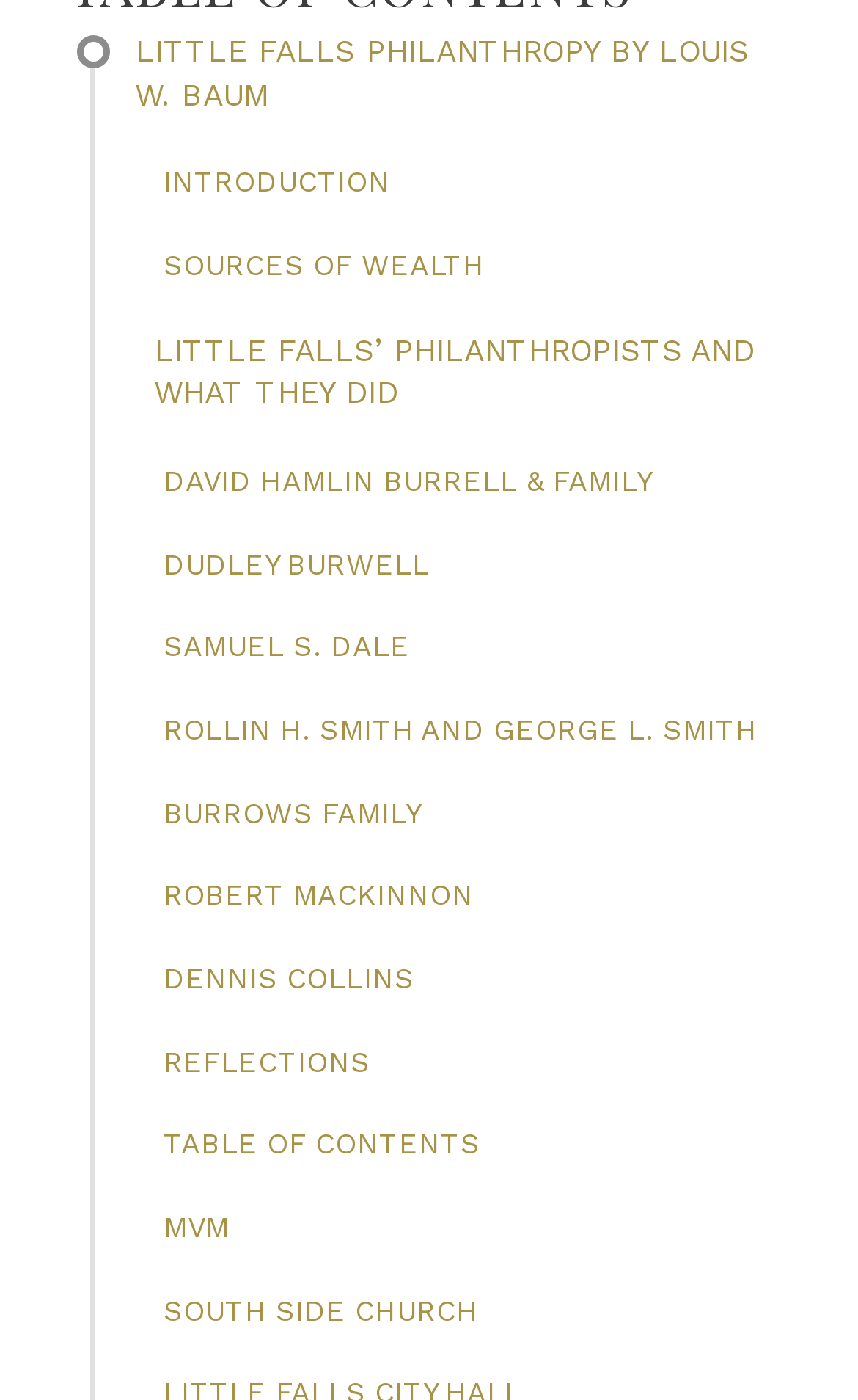Is this webpage about a specific geographic location?
Give a thorough and detailed response to the question.

The webpage mentions 'Little Falls' in multiple links, indicating that the webpage is focused on a specific geographic location, likely a town or city called Little Falls.